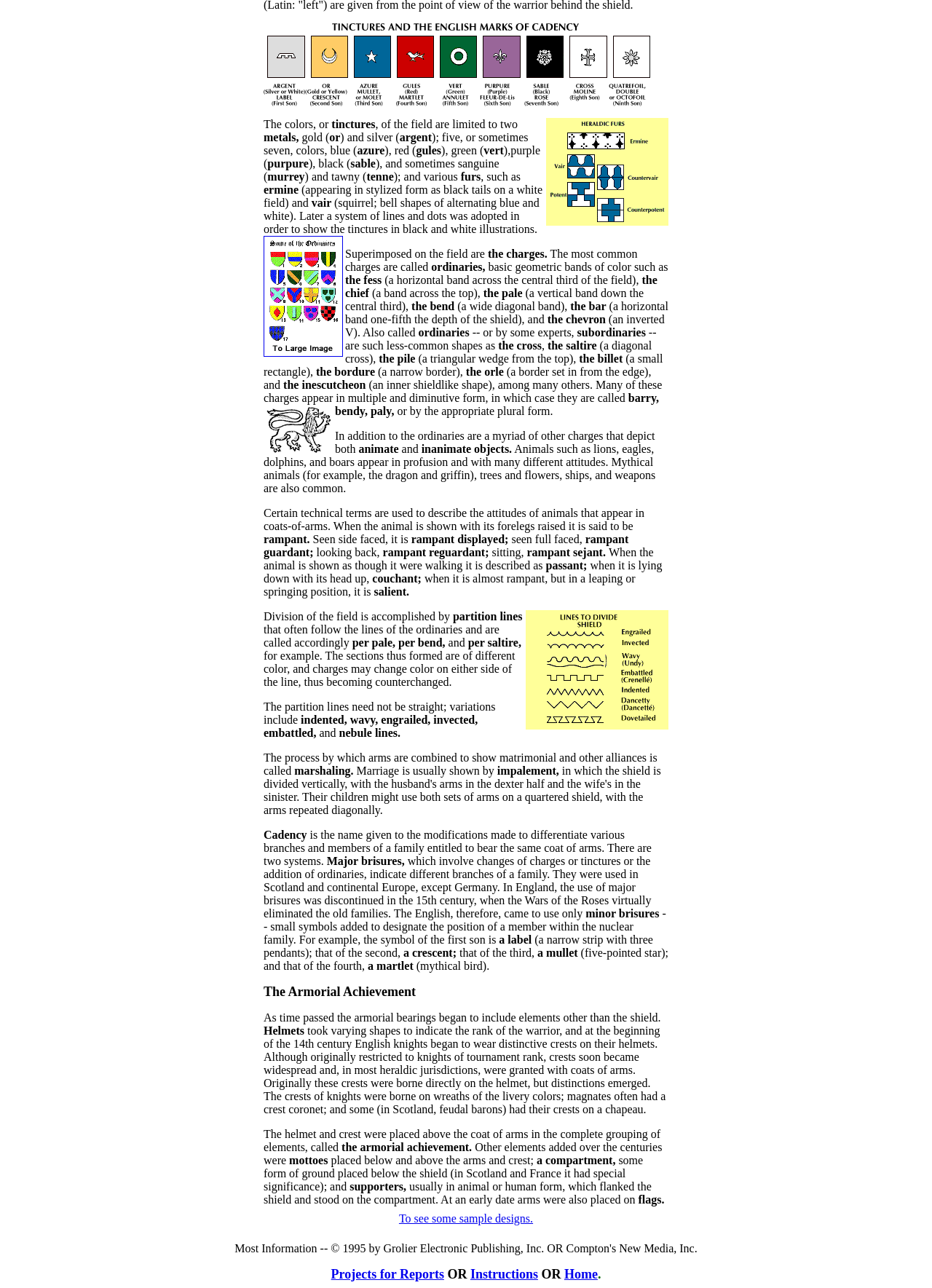What is the term for an inner shieldlike shape?
Provide a detailed and extensive answer to the question.

According to the webpage, an inescutcheon is an inner shieldlike shape, which is one of the many charges used in coats-of-arms.